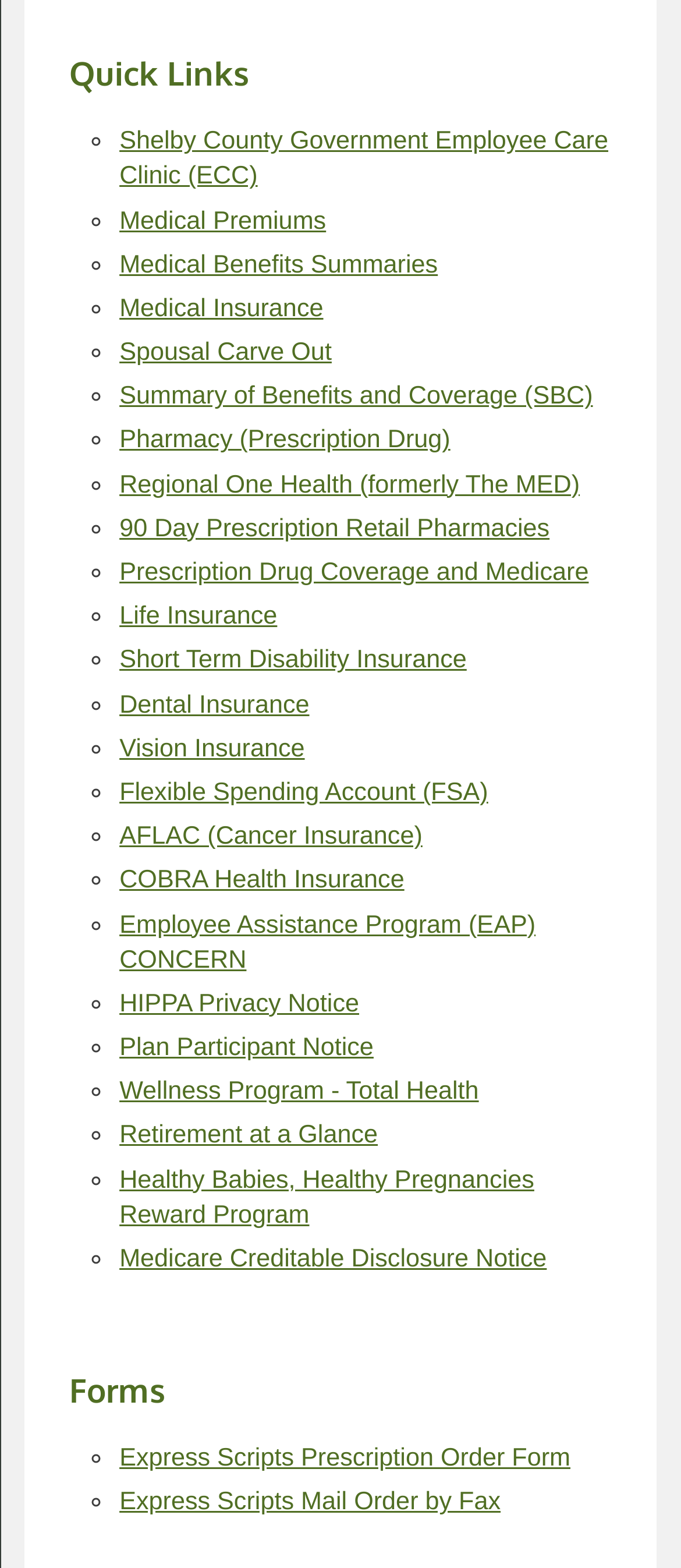Please identify the bounding box coordinates for the region that you need to click to follow this instruction: "Open Express Scripts Prescription Order Form".

[0.175, 0.921, 0.838, 0.939]